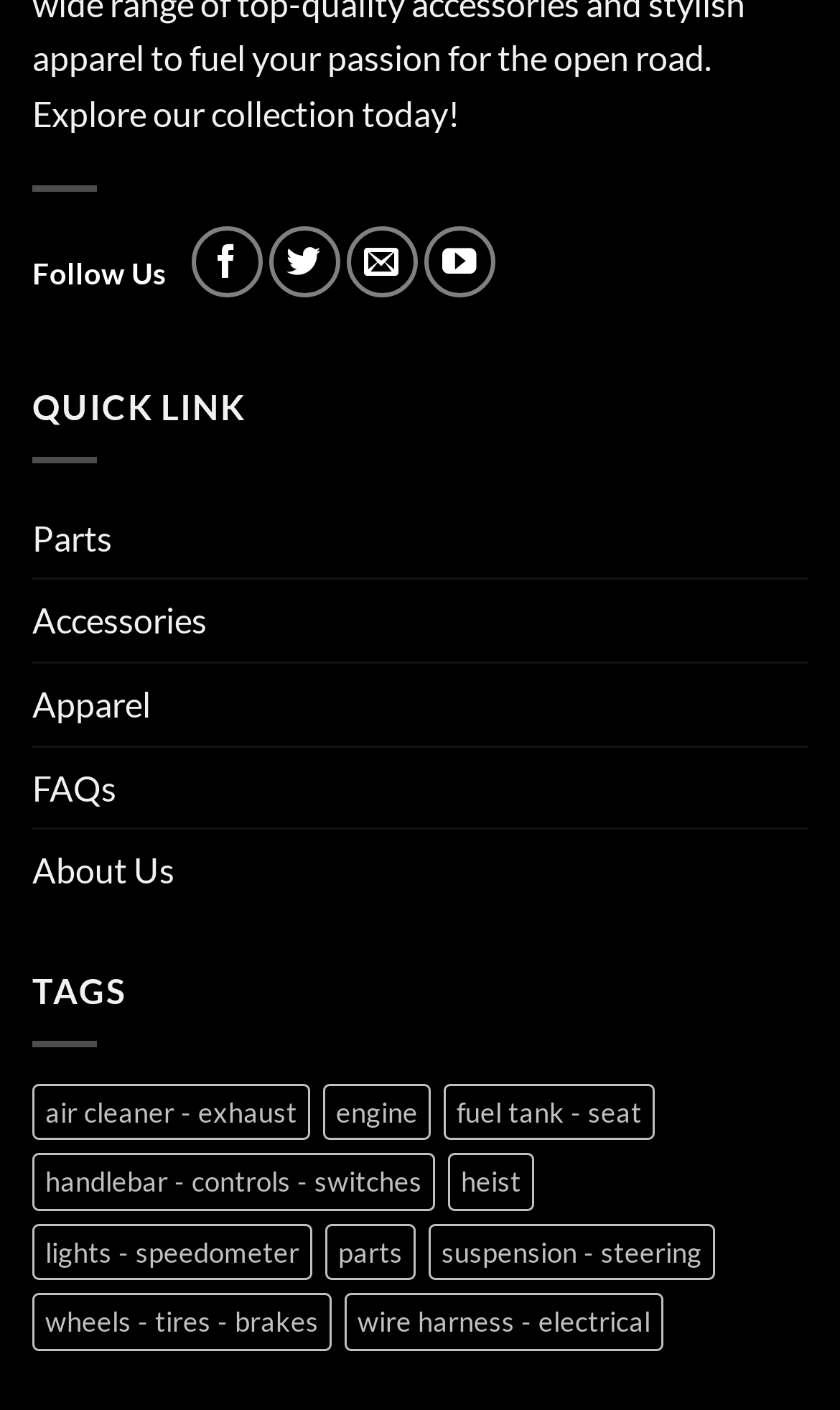Select the bounding box coordinates of the element I need to click to carry out the following instruction: "Explore heist products".

[0.533, 0.818, 0.636, 0.859]